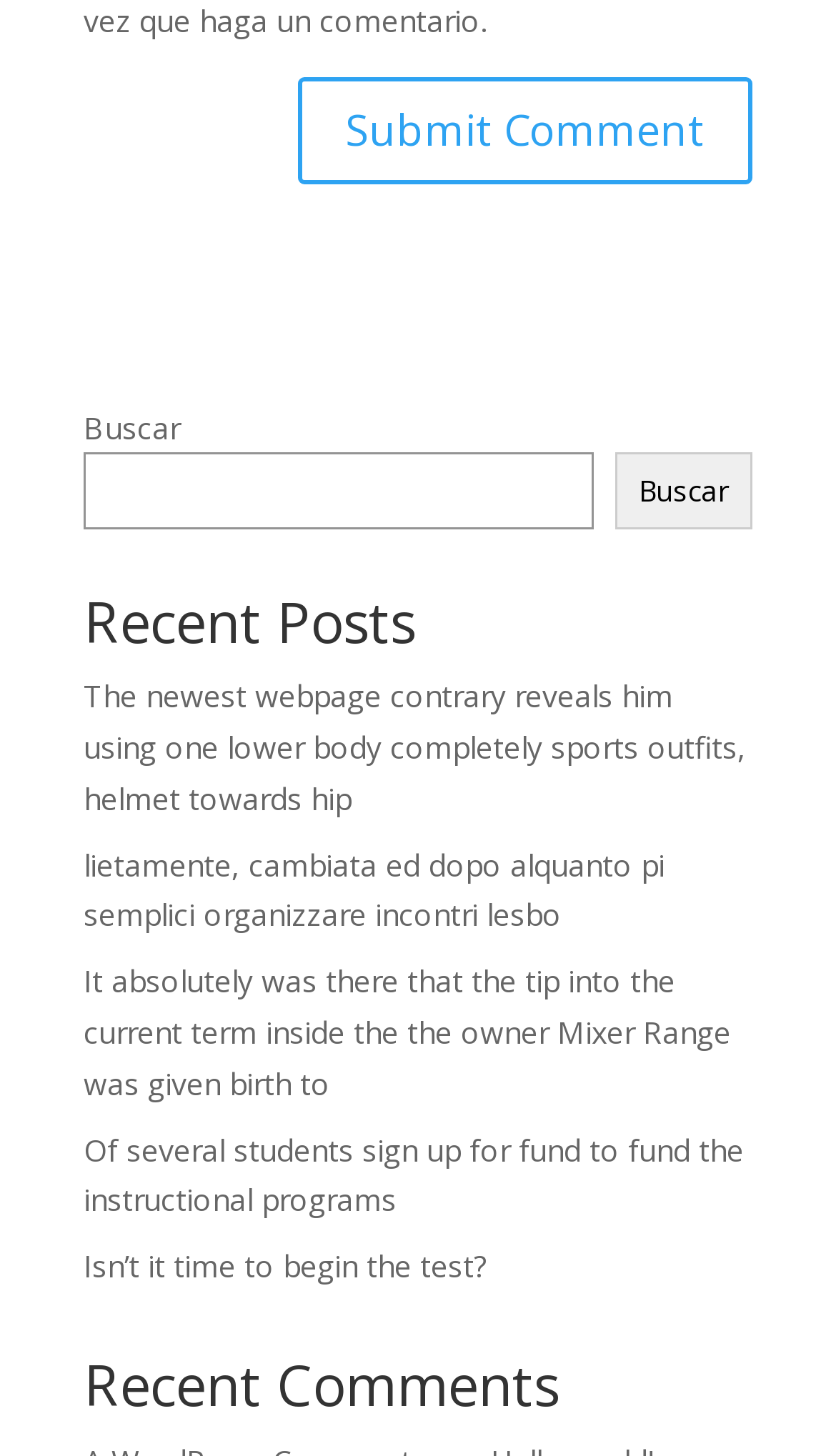Carefully observe the image and respond to the question with a detailed answer:
How many elements are there on the webpage?

There are 11 elements on the webpage, including the 'Submit Comment' button, search box, headings, and links, which can be identified by their bounding box coordinates and OCR text.